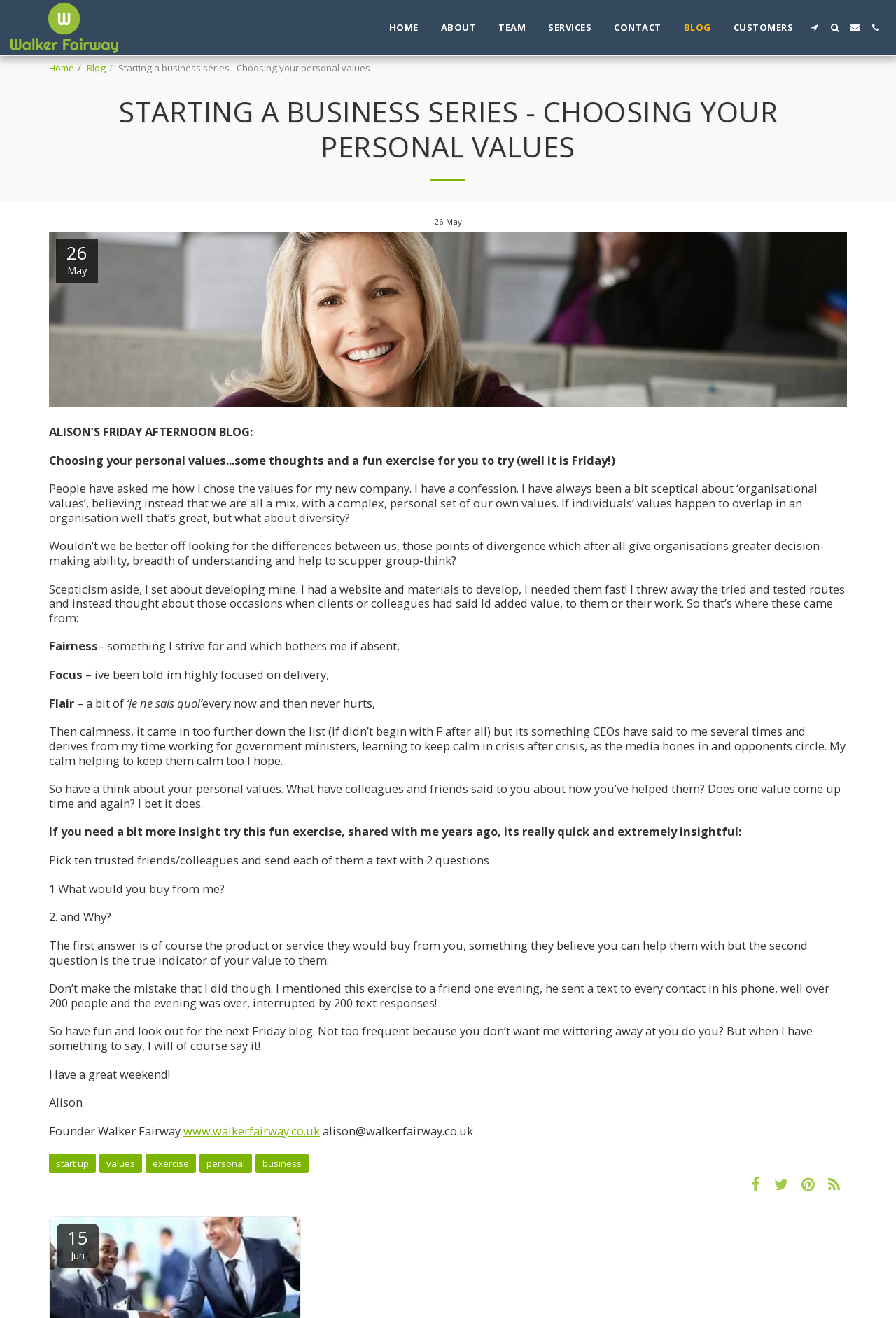Please provide a comprehensive answer to the question based on the screenshot: What is the name of the company mentioned in the blog?

The company name is mentioned in the blog as 'Walker Fairway' which is also the title of the webpage. It is mentioned in the image element with the text 'Walker Fairway' and also in the link element with the URL 'www.walkerfairway.co.uk'.